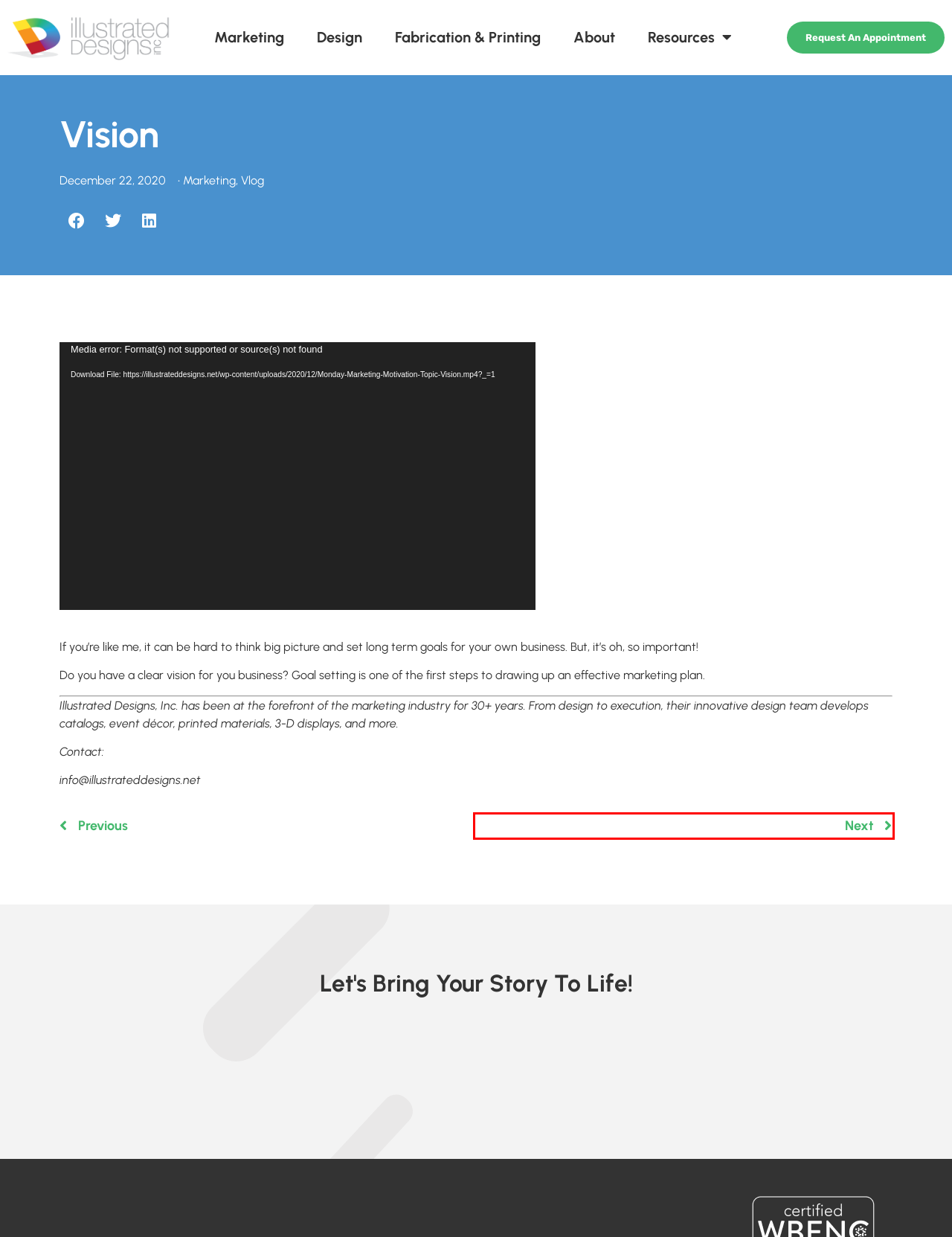Examine the screenshot of the webpage, which includes a red bounding box around an element. Choose the best matching webpage description for the page that will be displayed after clicking the element inside the red bounding box. Here are the candidates:
A. Contact - Illustrated Designs
B. Vlog - Illustrated Designs
C. Illustrated Designs
D. About Us - Illustrated Designs
E. I HATE Marketing Myself! - Illustrated Designs
F. December 22, 2020 - Illustrated Designs
G. Fabrication & Printing - Illustrated Designs
H. Mindset - Illustrated Designs

E